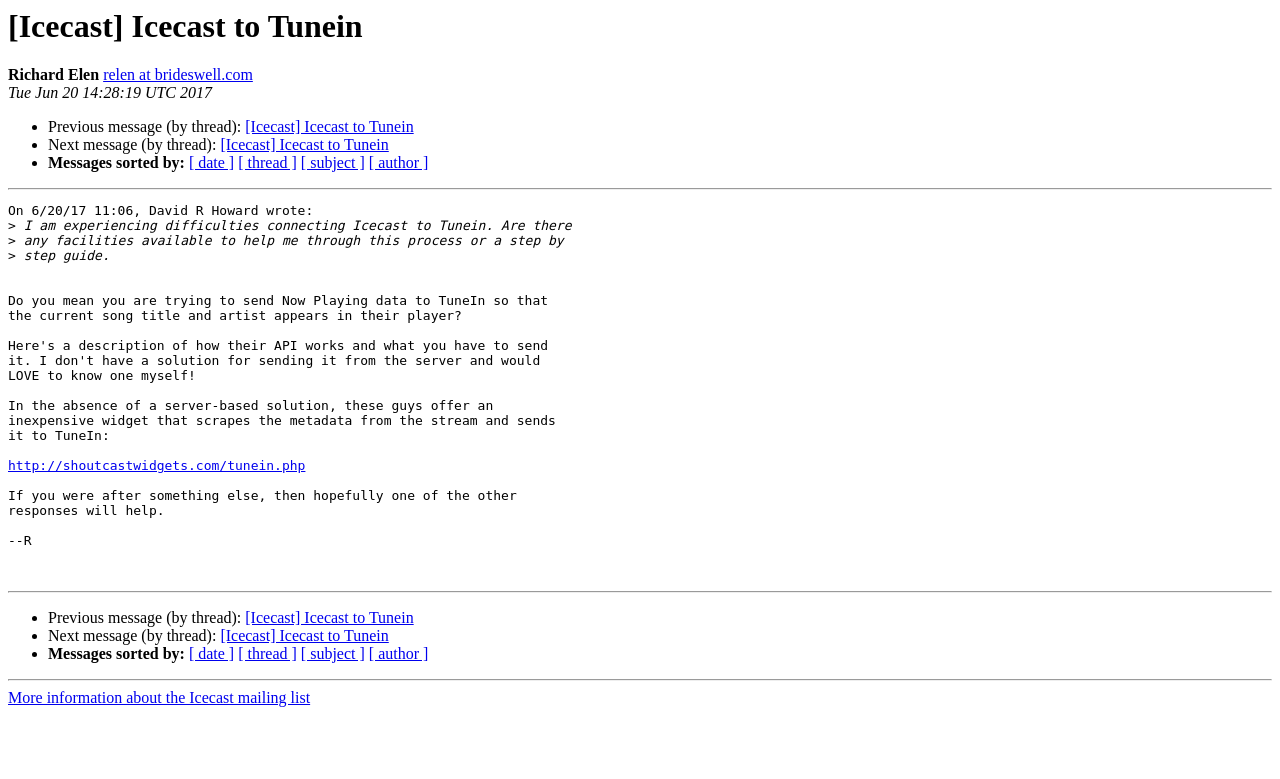Refer to the screenshot and give an in-depth answer to this question: What is the topic of the discussion?

I determined the answer by looking at the title of the webpage '[Icecast] Icecast to Tunein' and the content of the message, which is about difficulties connecting Icecast to Tunein.